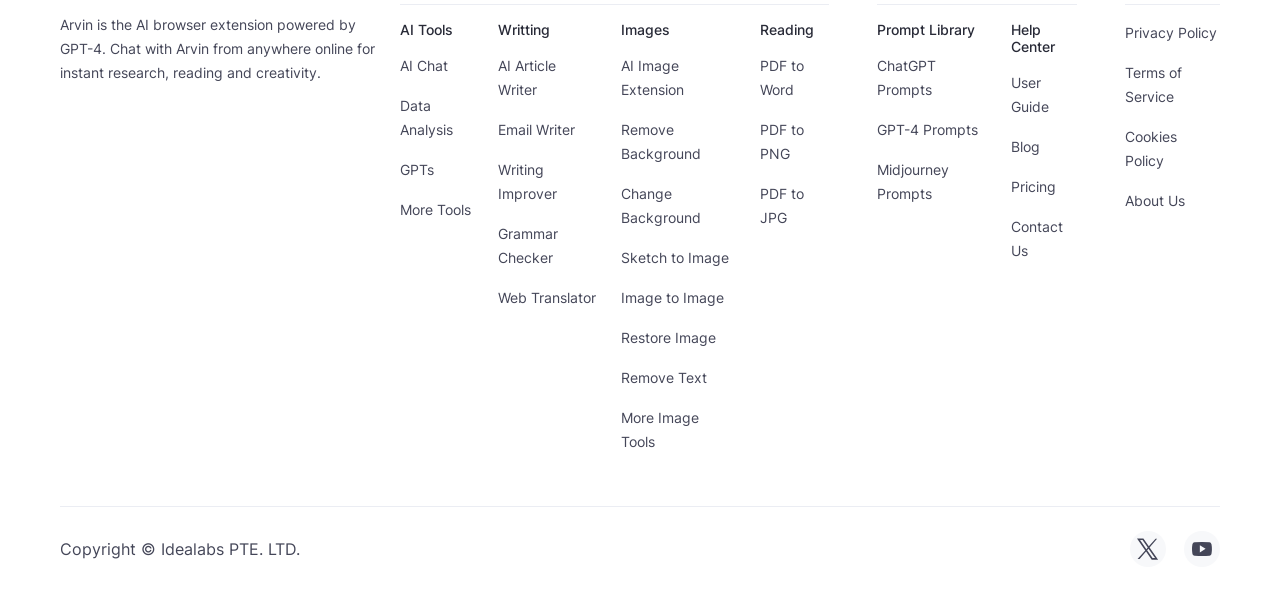Identify the bounding box coordinates necessary to click and complete the given instruction: "Chat with AI".

[0.312, 0.091, 0.37, 0.132]